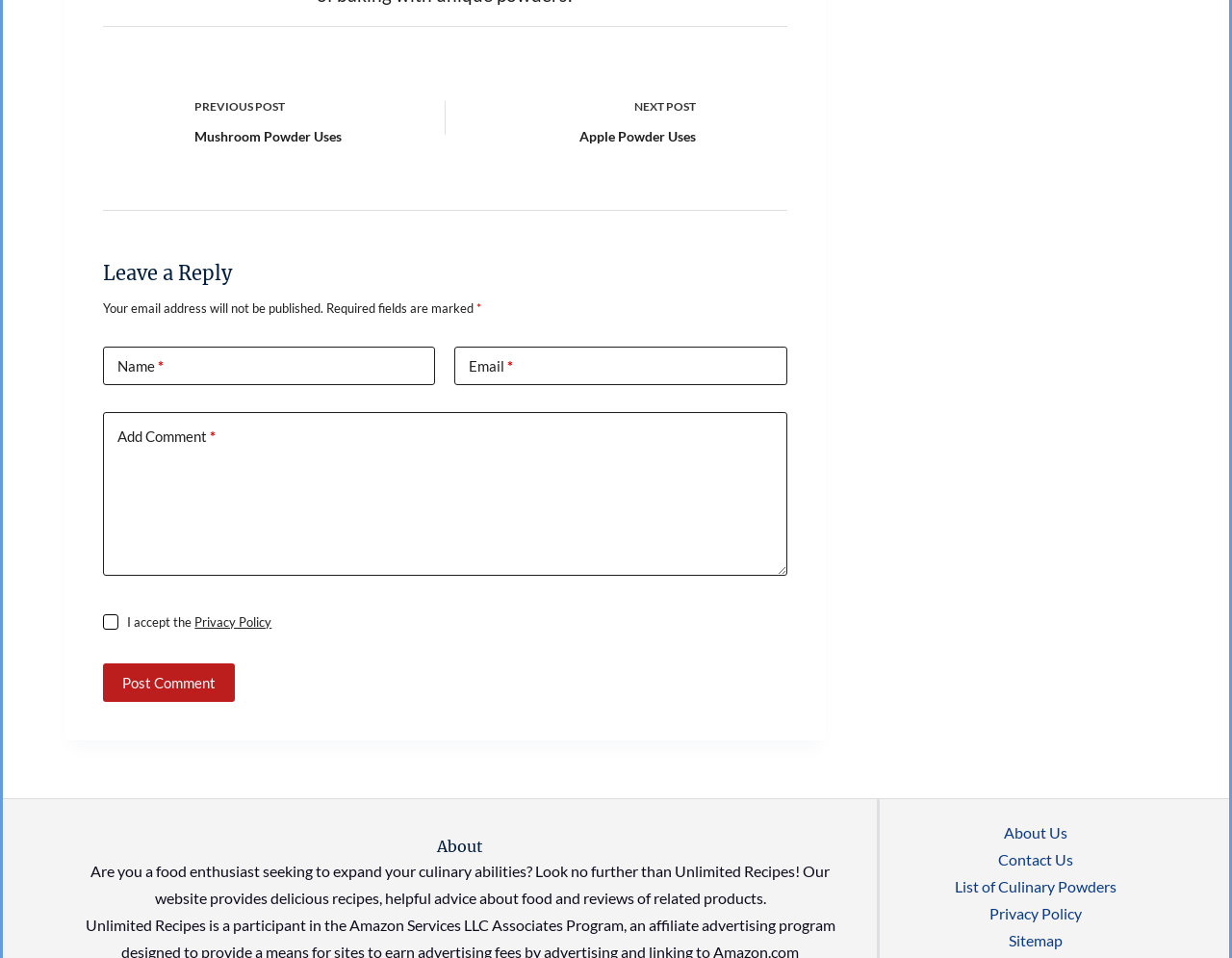Identify the bounding box coordinates for the UI element described as: "NEXT POST Apple Powder Uses".

[0.383, 0.051, 0.639, 0.121]